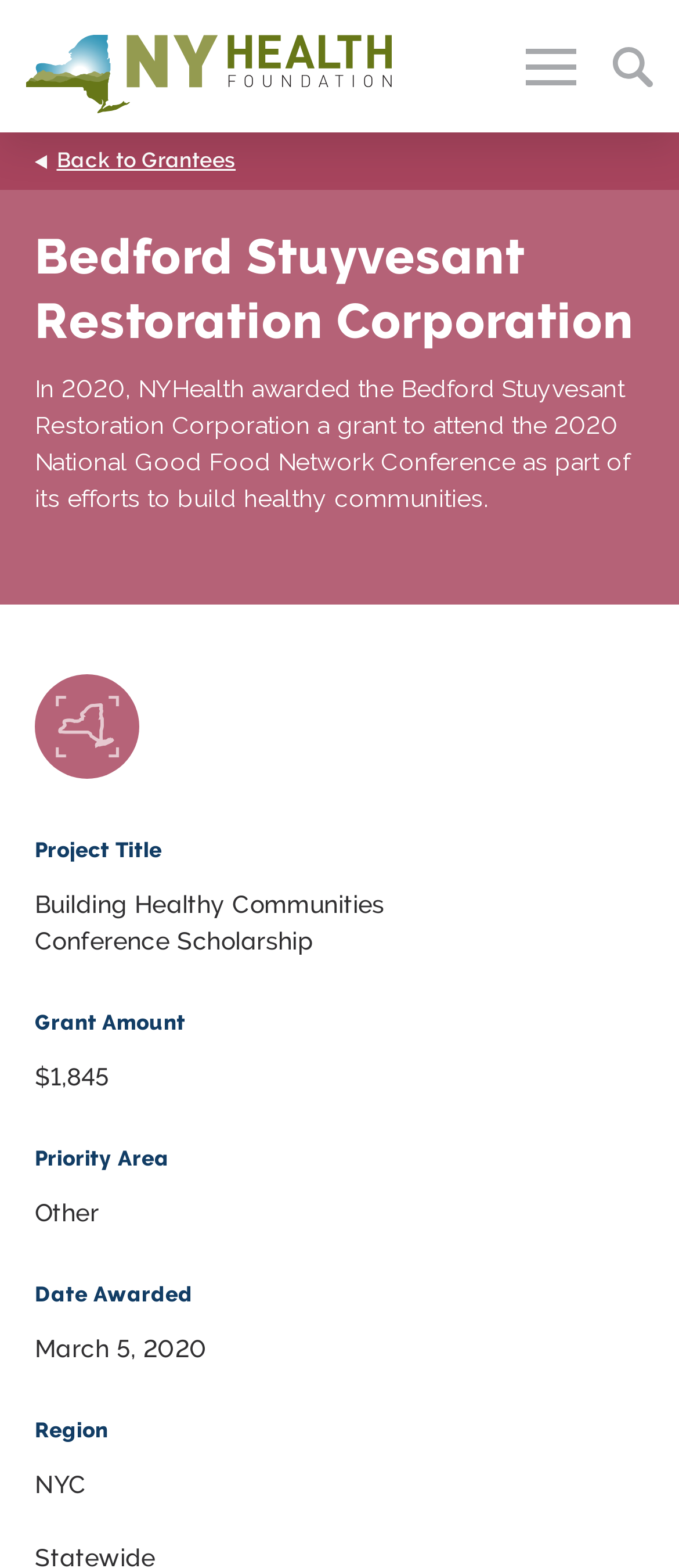Please identify the bounding box coordinates of the element's region that should be clicked to execute the following instruction: "Search the website". The bounding box coordinates must be four float numbers between 0 and 1, i.e., [left, top, right, bottom].

[0.903, 0.029, 0.962, 0.055]